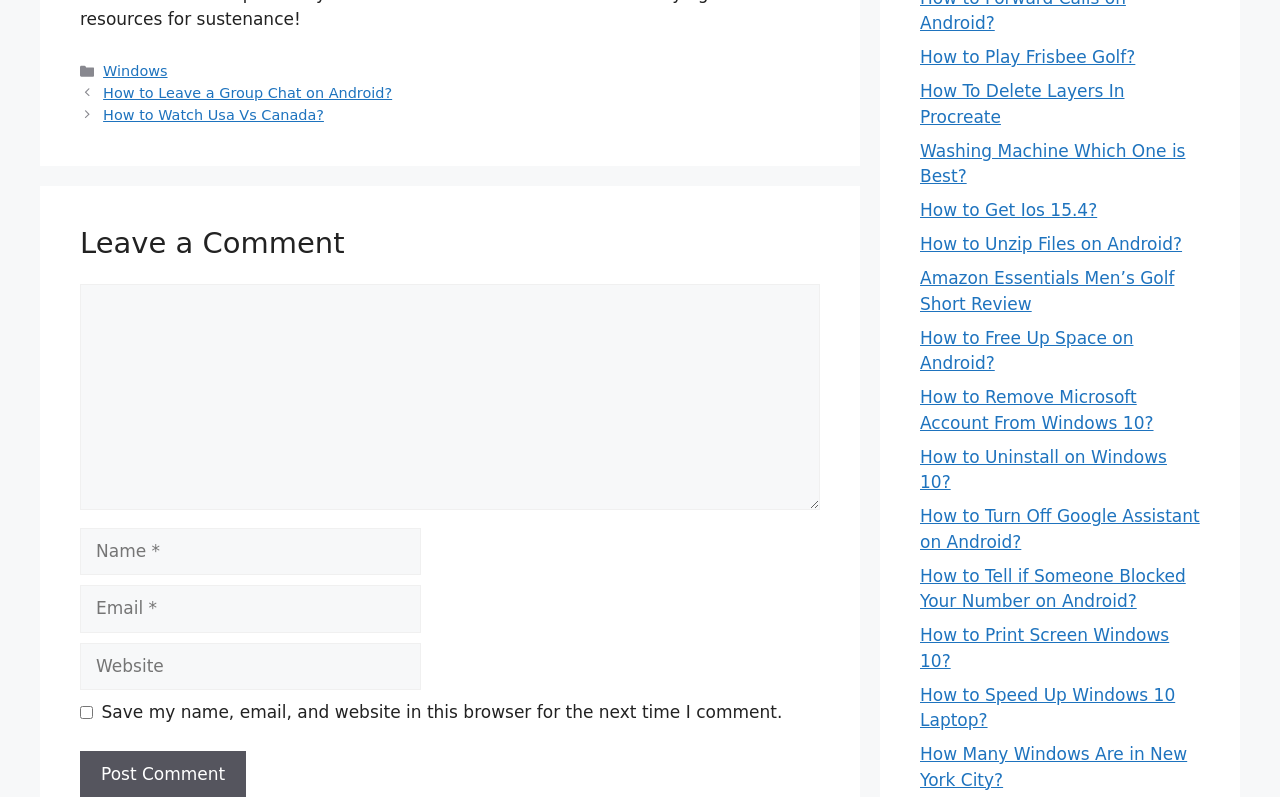Specify the bounding box coordinates of the element's region that should be clicked to achieve the following instruction: "Click on the 'How to Leave a Group Chat on Android?' link". The bounding box coordinates consist of four float numbers between 0 and 1, in the format [left, top, right, bottom].

[0.081, 0.107, 0.306, 0.127]